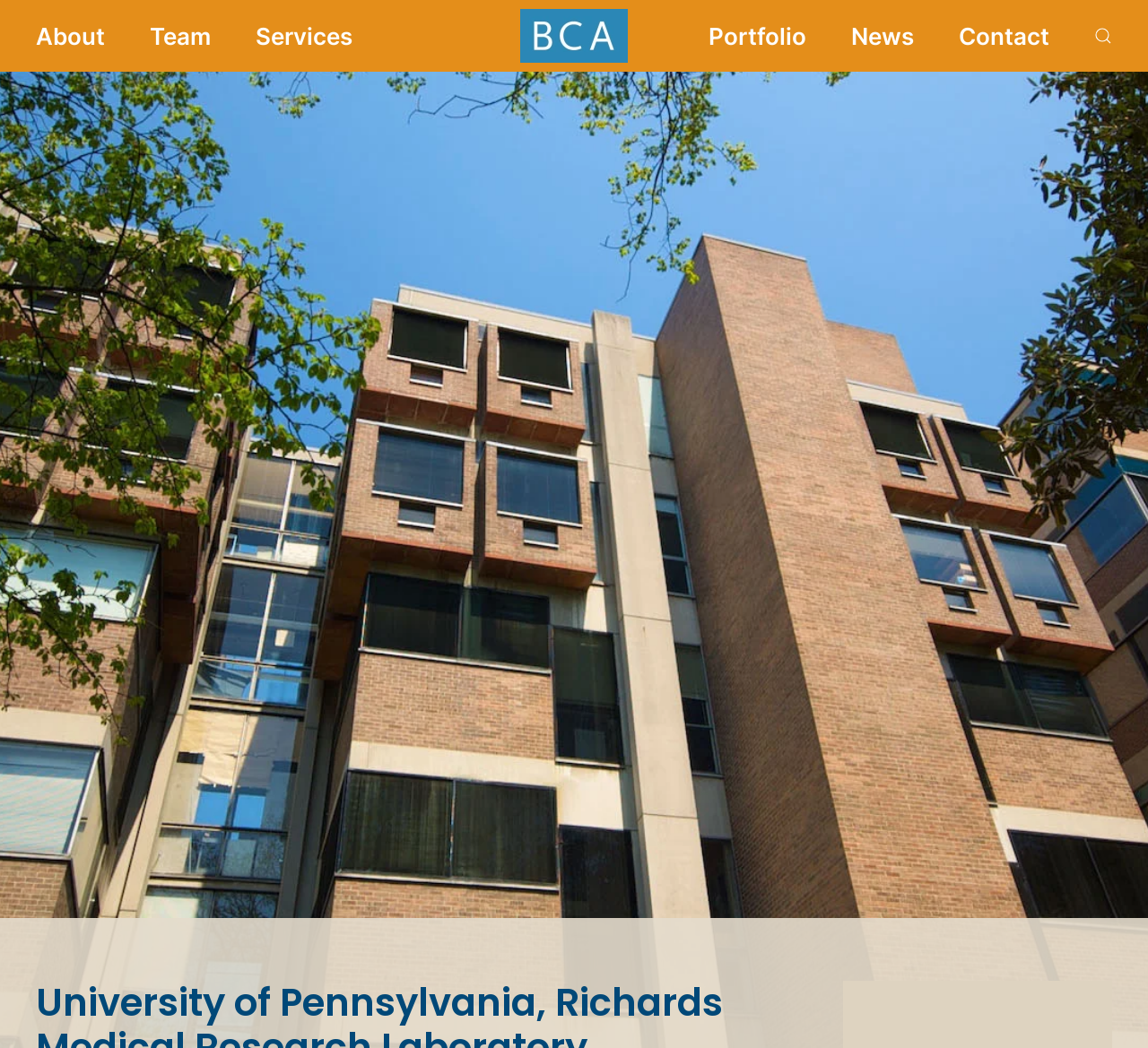How many images are there at the top of the webpage? Based on the image, give a response in one word or a short phrase.

2